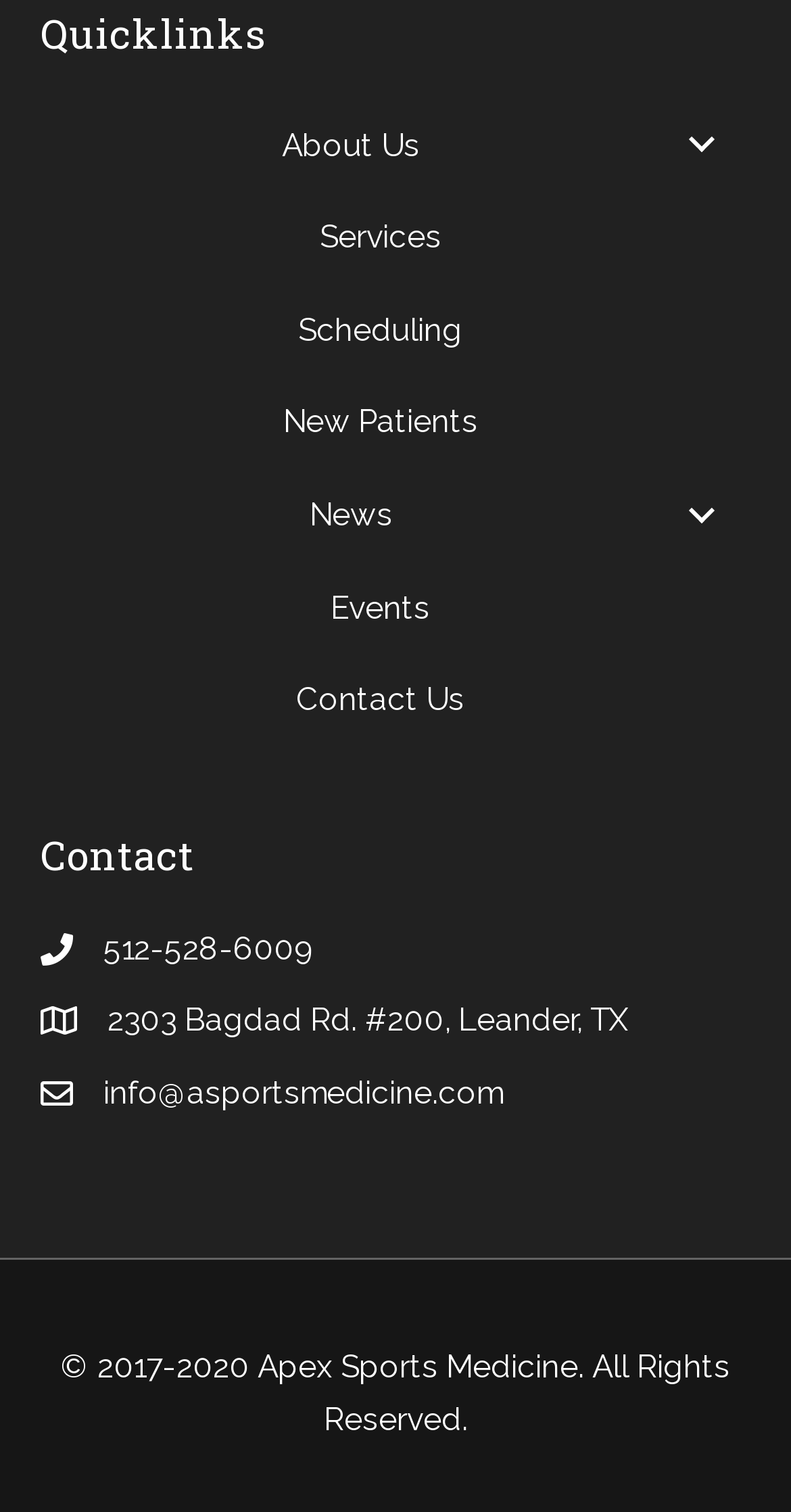What is the name of the organization?
Look at the image and answer the question with a single word or phrase.

Apex Sports Medicine